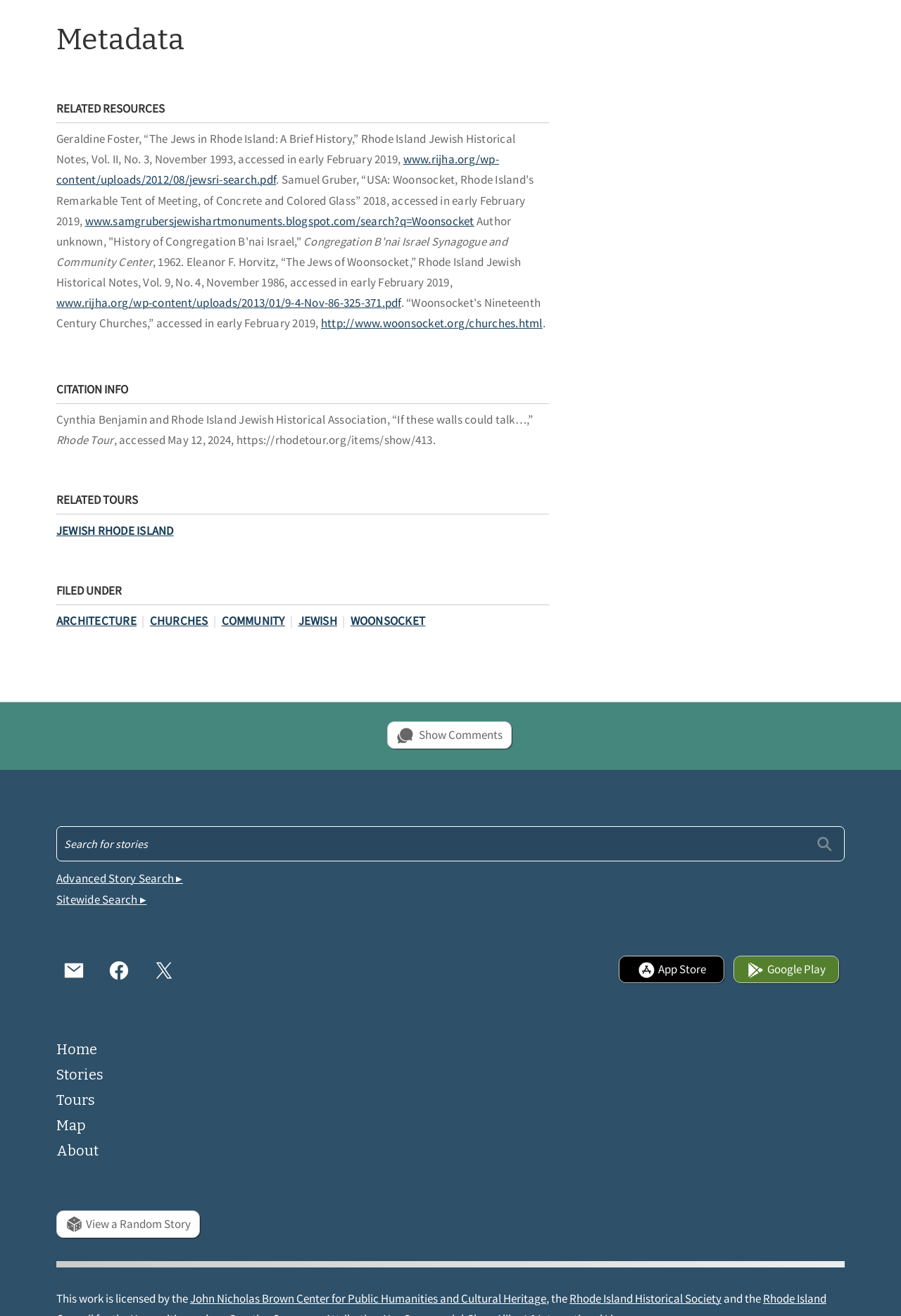Please determine the bounding box of the UI element that matches this description: Rhode Island Historical Society. The coordinates should be given as (top-left x, top-left y, bottom-right x, bottom-right y), with all values between 0 and 1.

[0.632, 0.981, 0.801, 0.993]